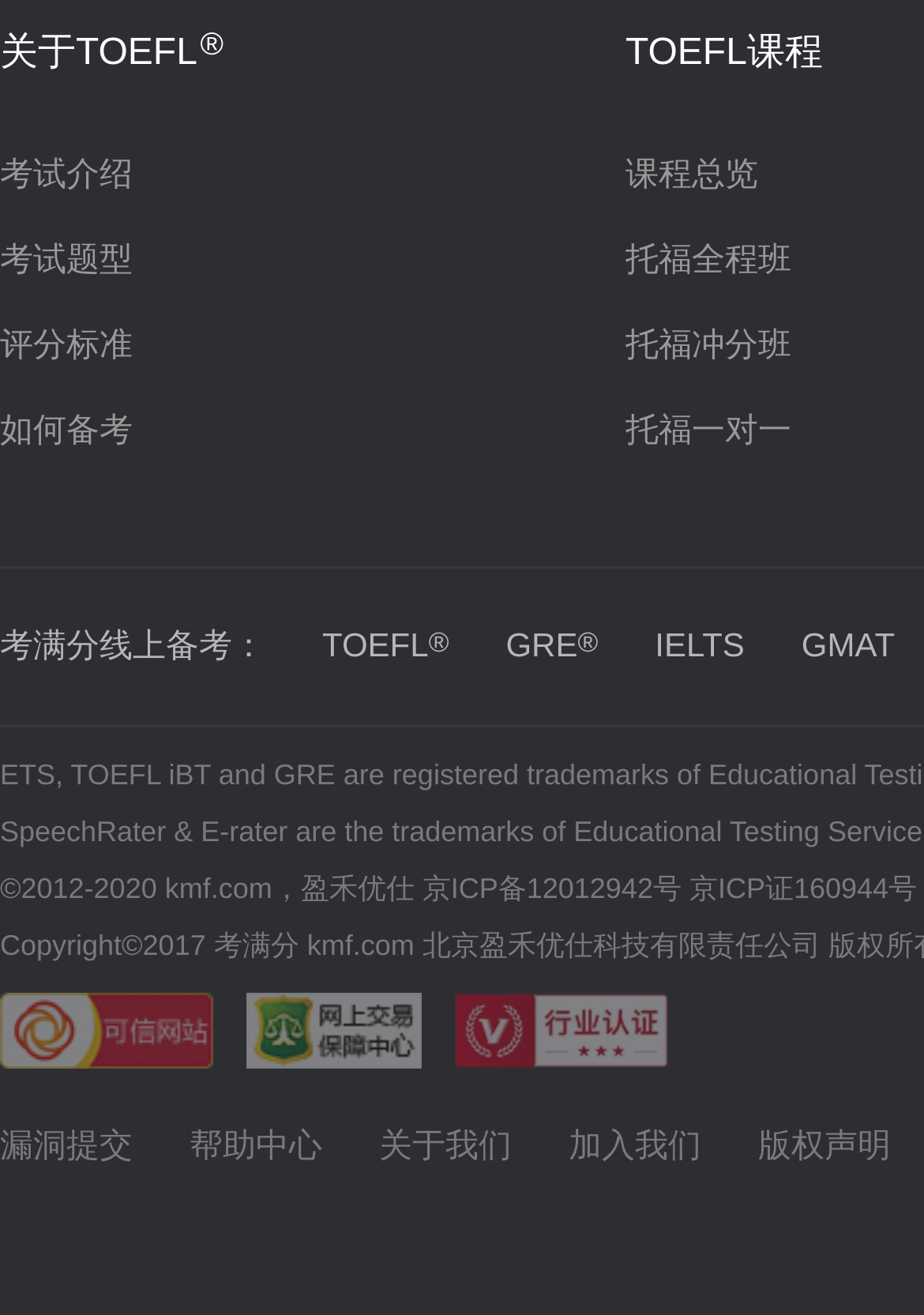Locate the bounding box of the UI element based on this description: "托福全程班". Provide four float numbers between 0 and 1 as [left, top, right, bottom].

[0.677, 0.182, 0.856, 0.211]